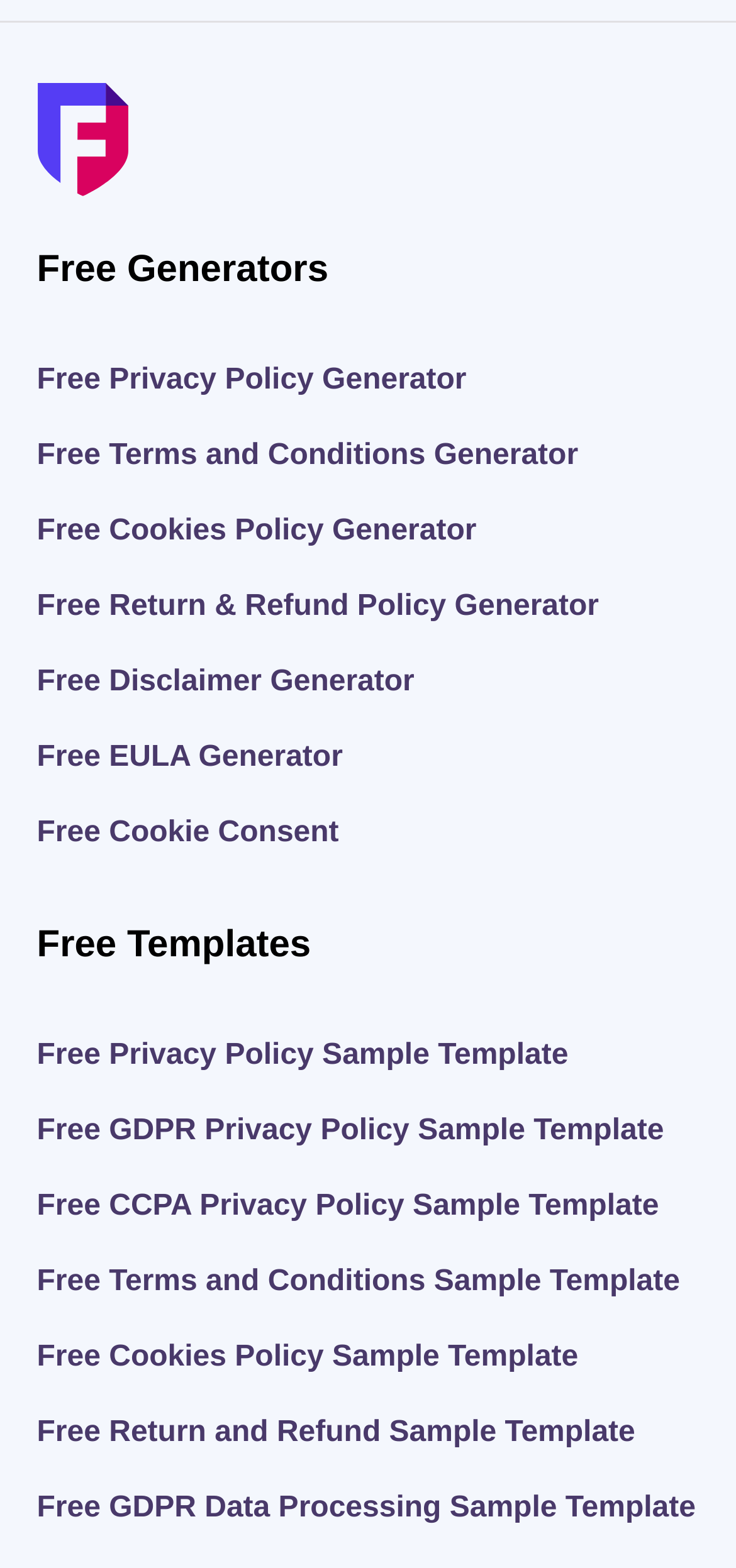Bounding box coordinates should be provided in the format (top-left x, top-left y, bottom-right x, bottom-right y) with all values between 0 and 1. Identify the bounding box for this UI element: Free Disclaimer Generator

[0.05, 0.425, 0.563, 0.445]